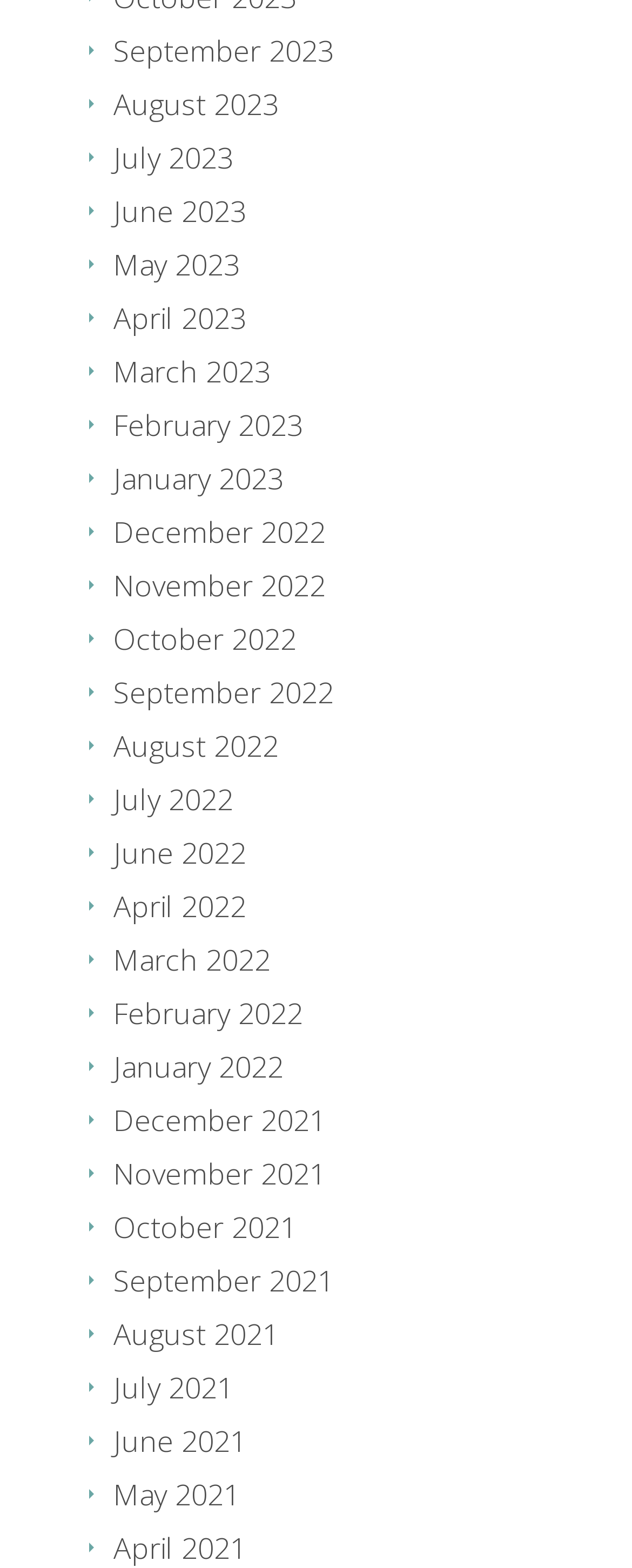Please identify the bounding box coordinates of the area that needs to be clicked to fulfill the following instruction: "Explore January 2022."

[0.179, 0.667, 0.449, 0.692]